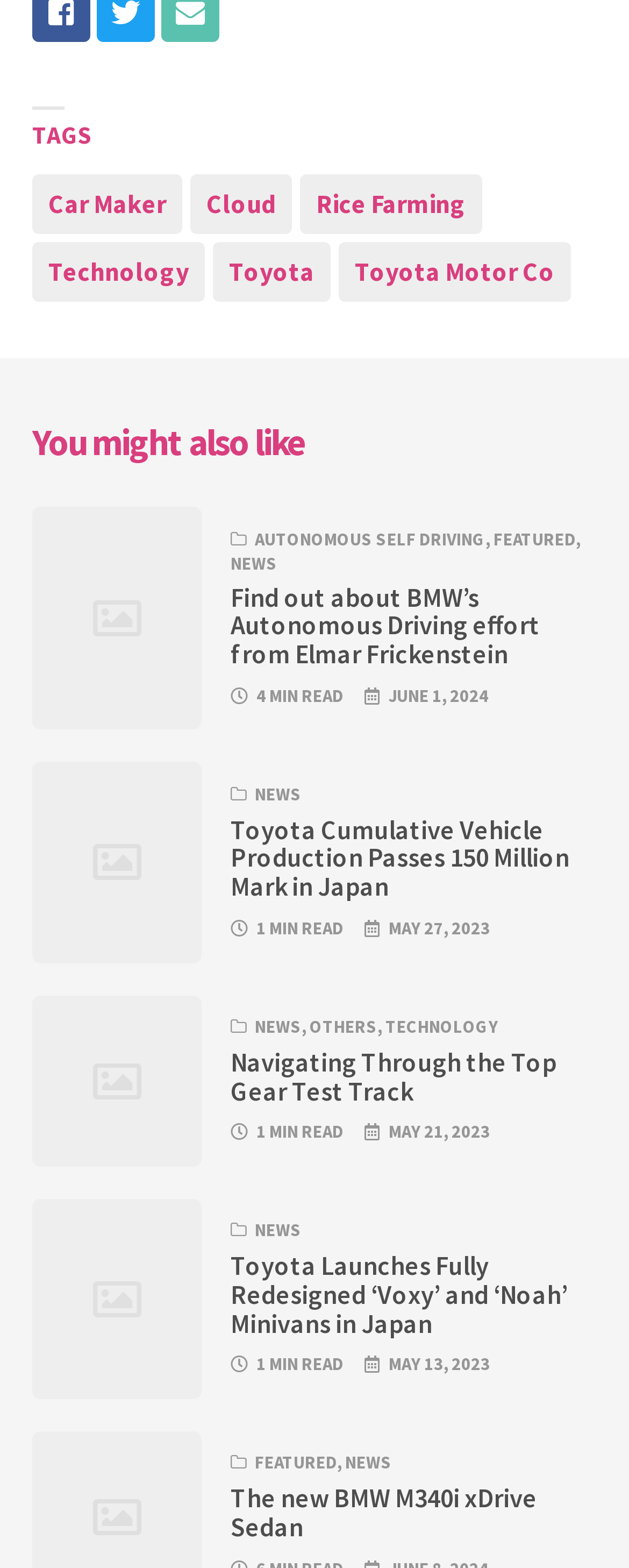Identify the bounding box coordinates for the element you need to click to achieve the following task: "Read the article about BMW's Autonomous Driving effort". The coordinates must be four float values ranging from 0 to 1, formatted as [left, top, right, bottom].

[0.367, 0.372, 0.949, 0.427]